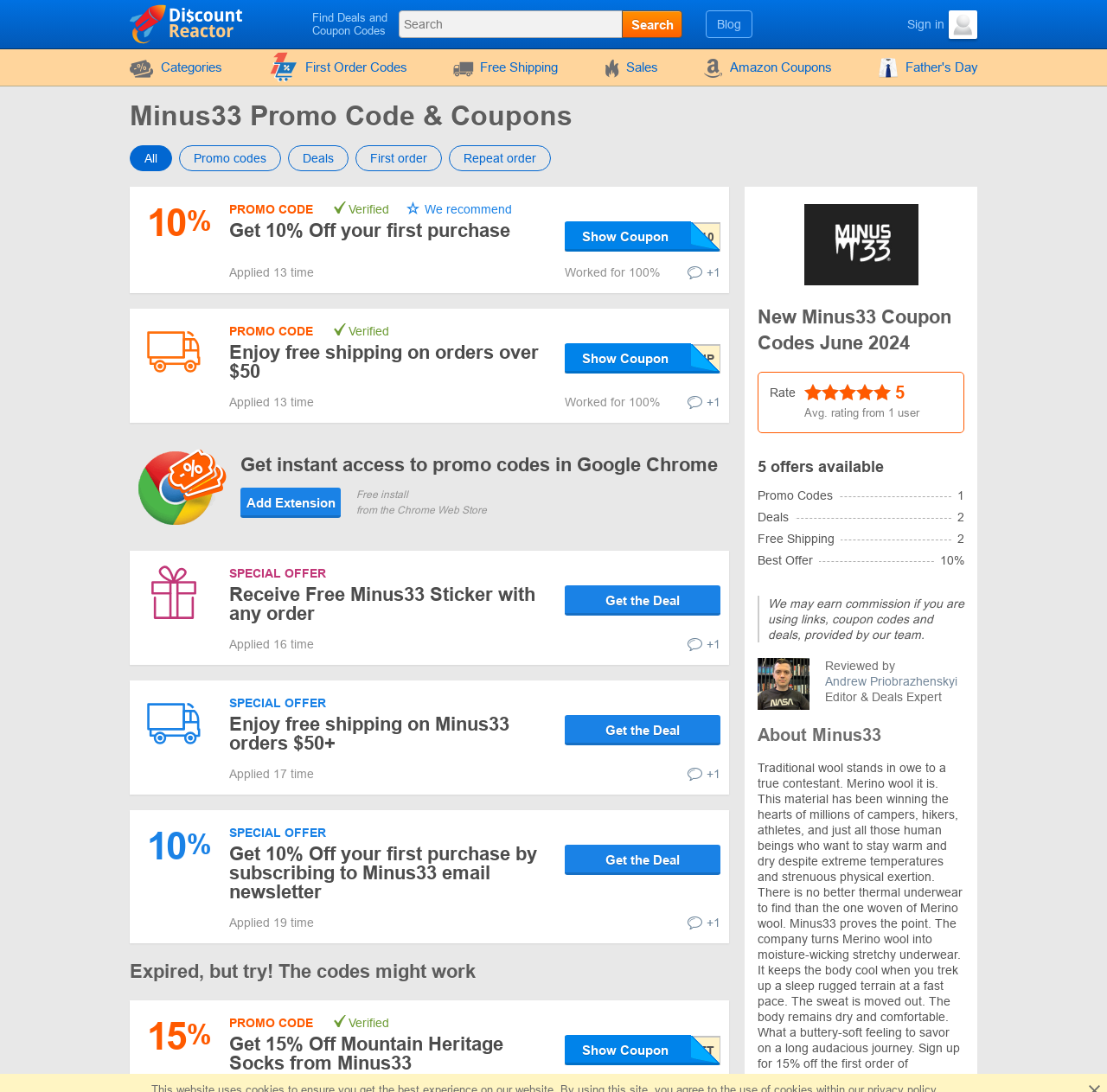Please find and report the bounding box coordinates of the element to click in order to perform the following action: "Get 10% Off your first purchase". The coordinates should be expressed as four float numbers between 0 and 1, in the format [left, top, right, bottom].

[0.207, 0.201, 0.461, 0.221]